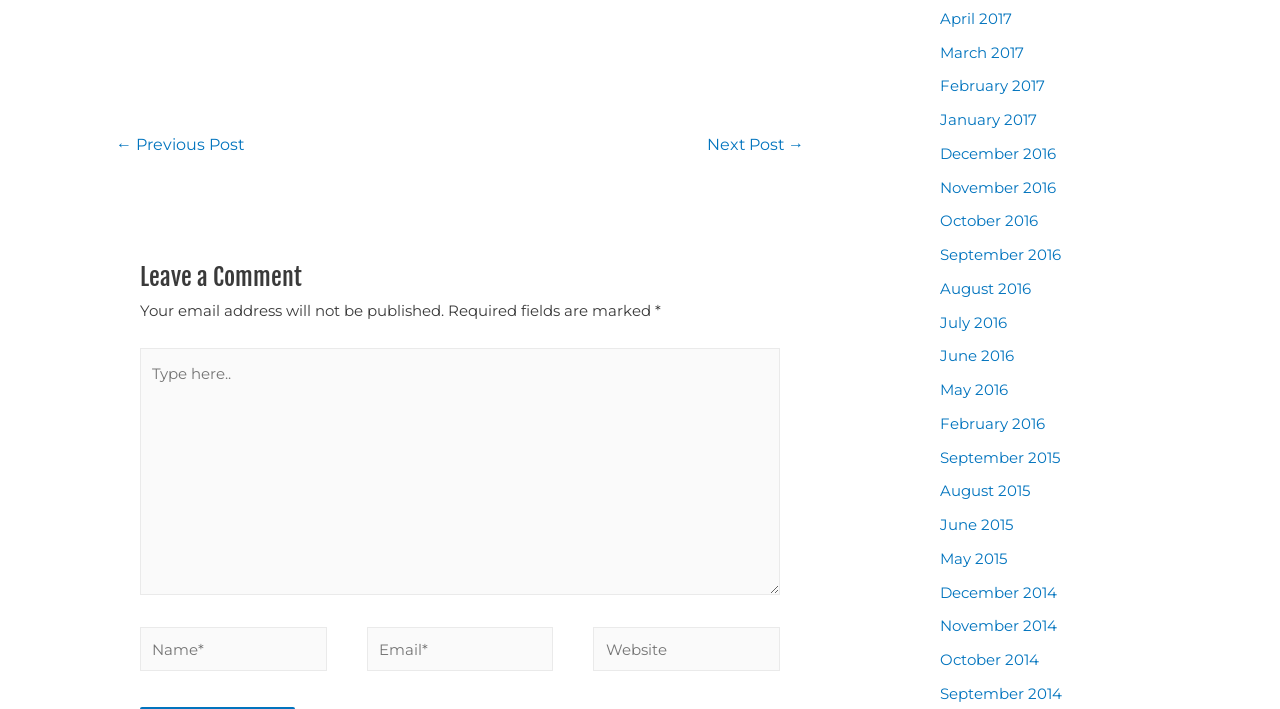What is the purpose of the links on the right side?
Please provide a full and detailed response to the question.

The links on the right side of the webpage, such as 'April 2017', 'March 2017', etc., appear to be archive links, which allow users to access posts from specific months and years. This suggests that the webpage is a blog or a website with a large collection of posts.